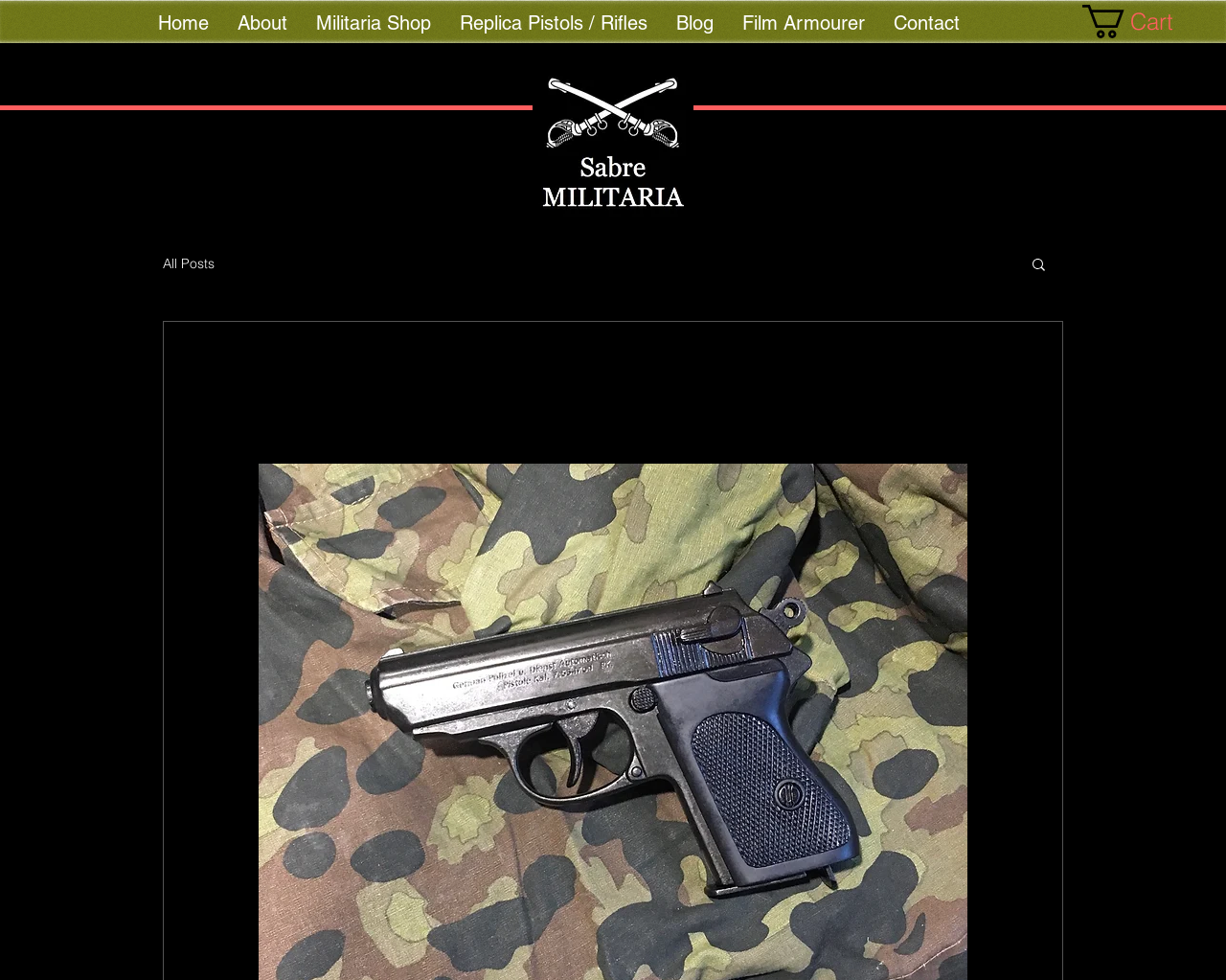Find the bounding box coordinates of the clickable area required to complete the following action: "search".

[0.84, 0.261, 0.855, 0.282]